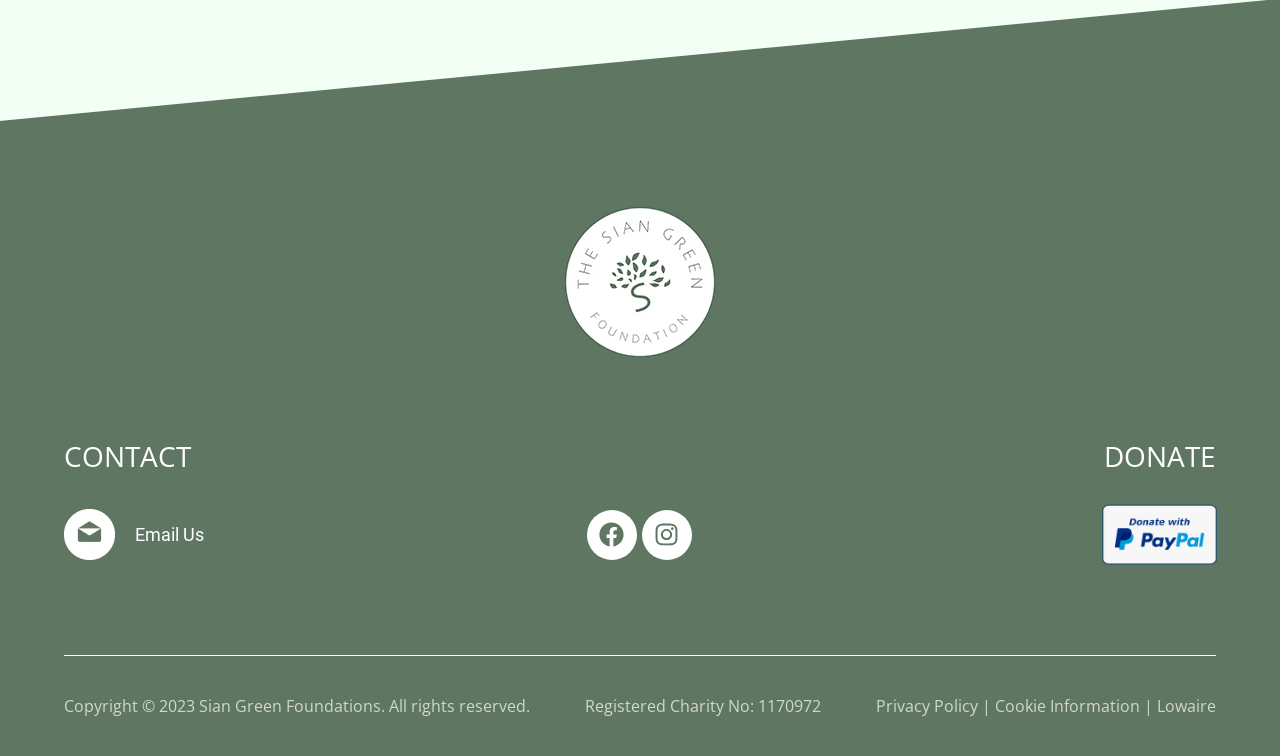Find the bounding box coordinates for the HTML element described in this sentence: "Who We Are". Provide the coordinates as four float numbers between 0 and 1, in the format [left, top, right, bottom].

None